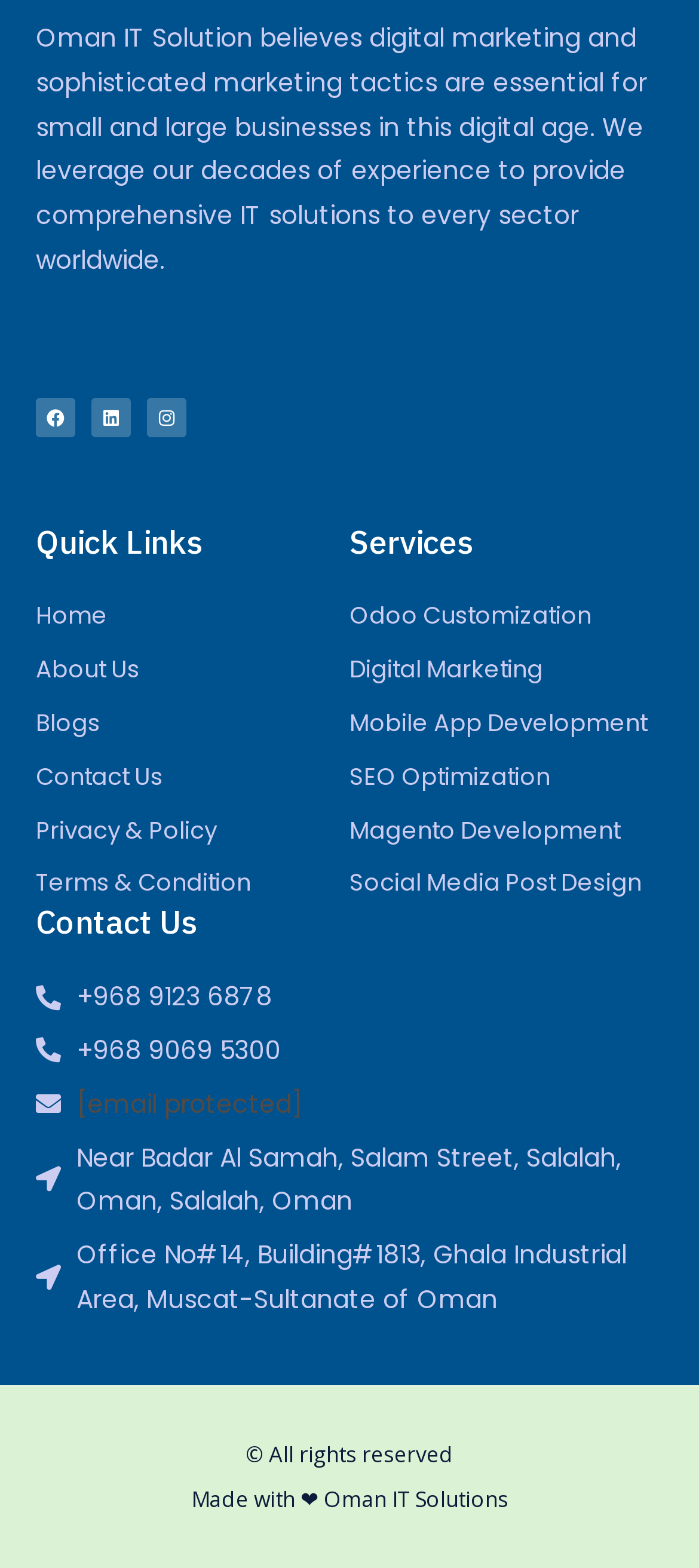Please specify the coordinates of the bounding box for the element that should be clicked to carry out this instruction: "Send an email to [email protected]". The coordinates must be four float numbers between 0 and 1, formatted as [left, top, right, bottom].

[0.109, 0.69, 0.432, 0.718]